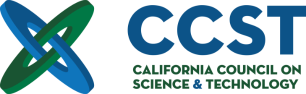Please answer the following query using a single word or phrase: 
What is the purpose of the California Council on Science and Technology?

To engage scientific expertise in informing state policy